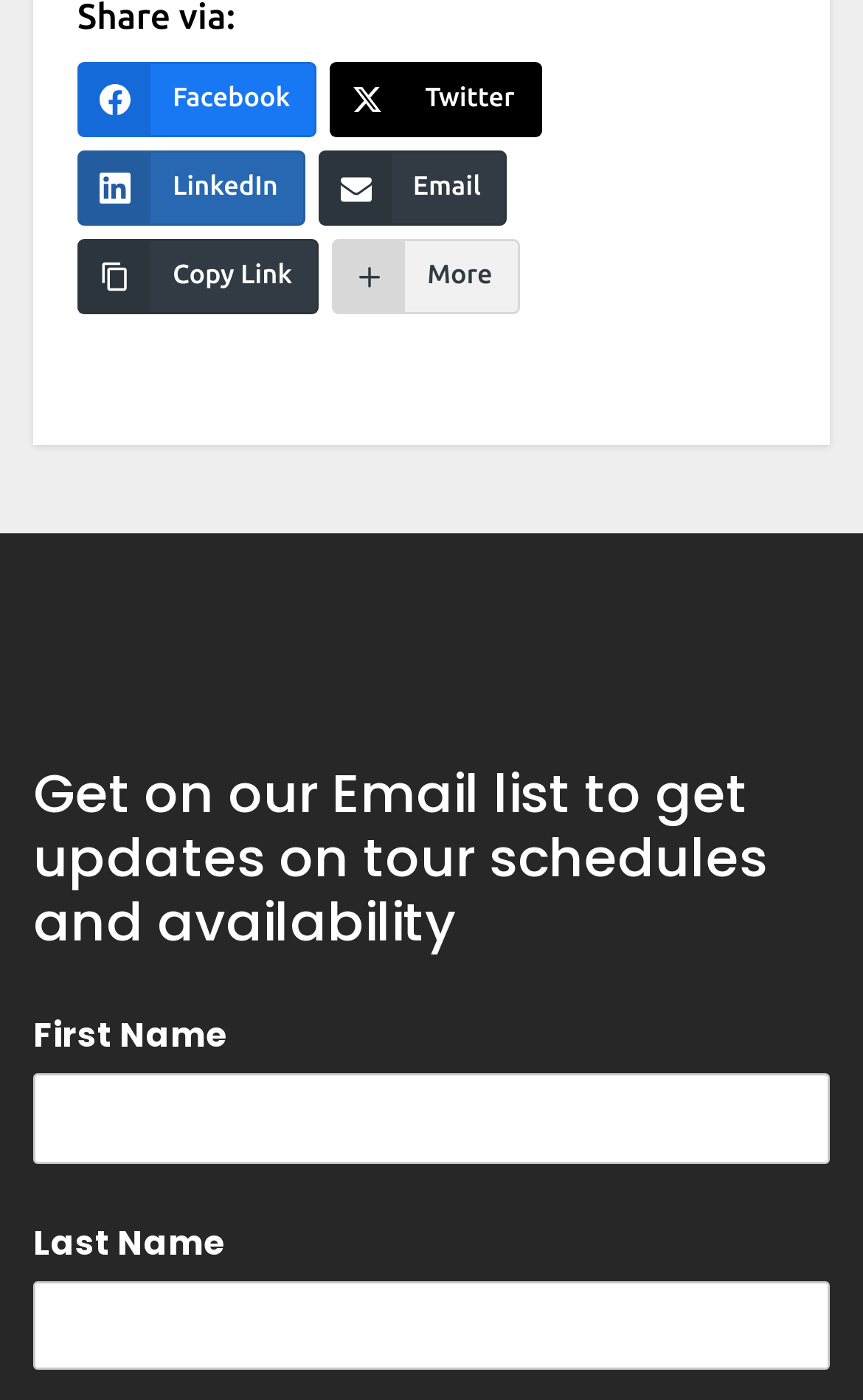Find the bounding box coordinates of the area that needs to be clicked in order to achieve the following instruction: "Click on Copy Link". The coordinates should be specified as four float numbers between 0 and 1, i.e., [left, top, right, bottom].

[0.09, 0.17, 0.369, 0.224]